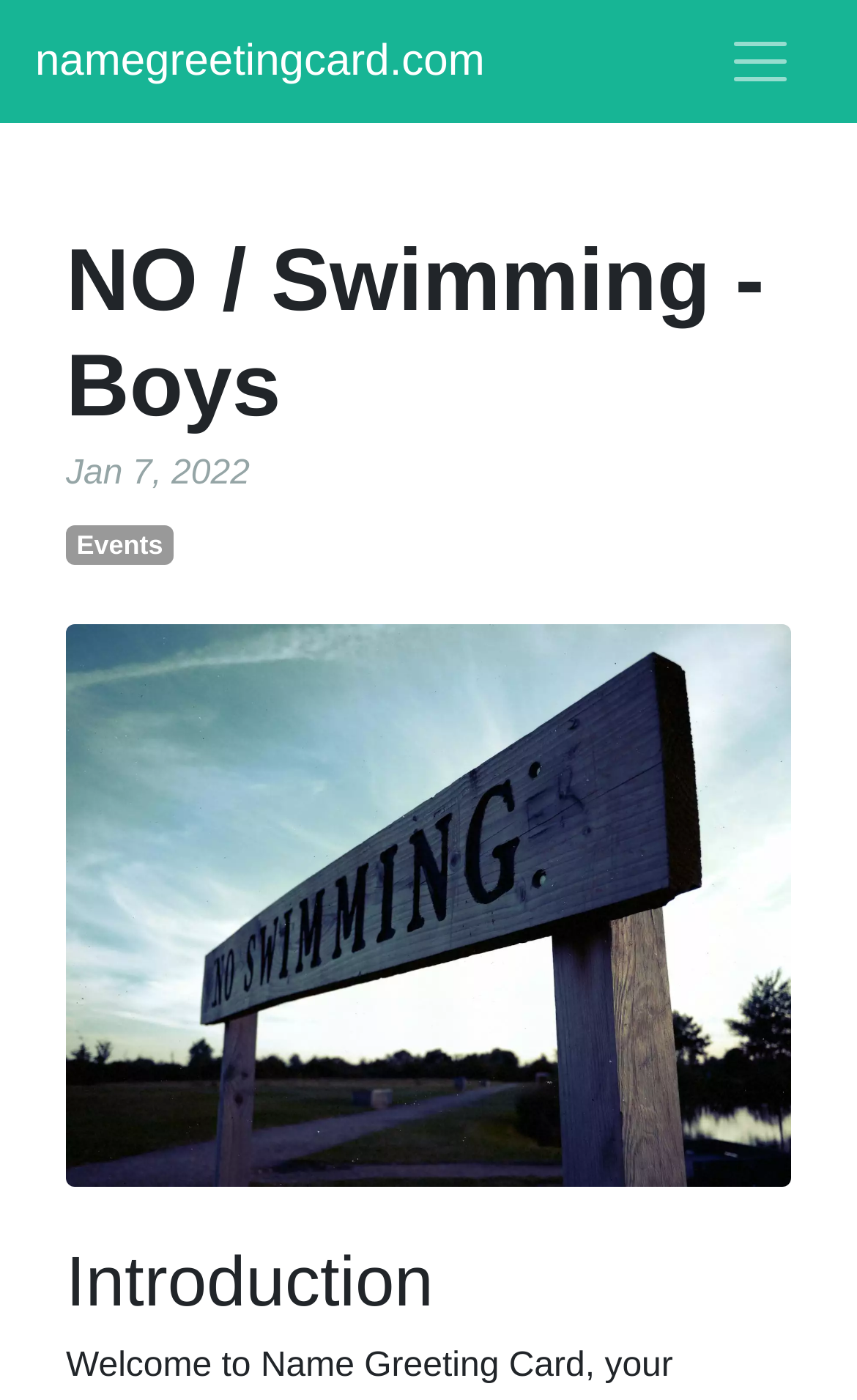What is the link text next to the date?
Answer the question with a thorough and detailed explanation.

I found the link text 'Events' next to the date by looking at the link element with the bounding box coordinates [0.077, 0.375, 0.202, 0.403] which is a child of the HeaderAsNonLandmark element.